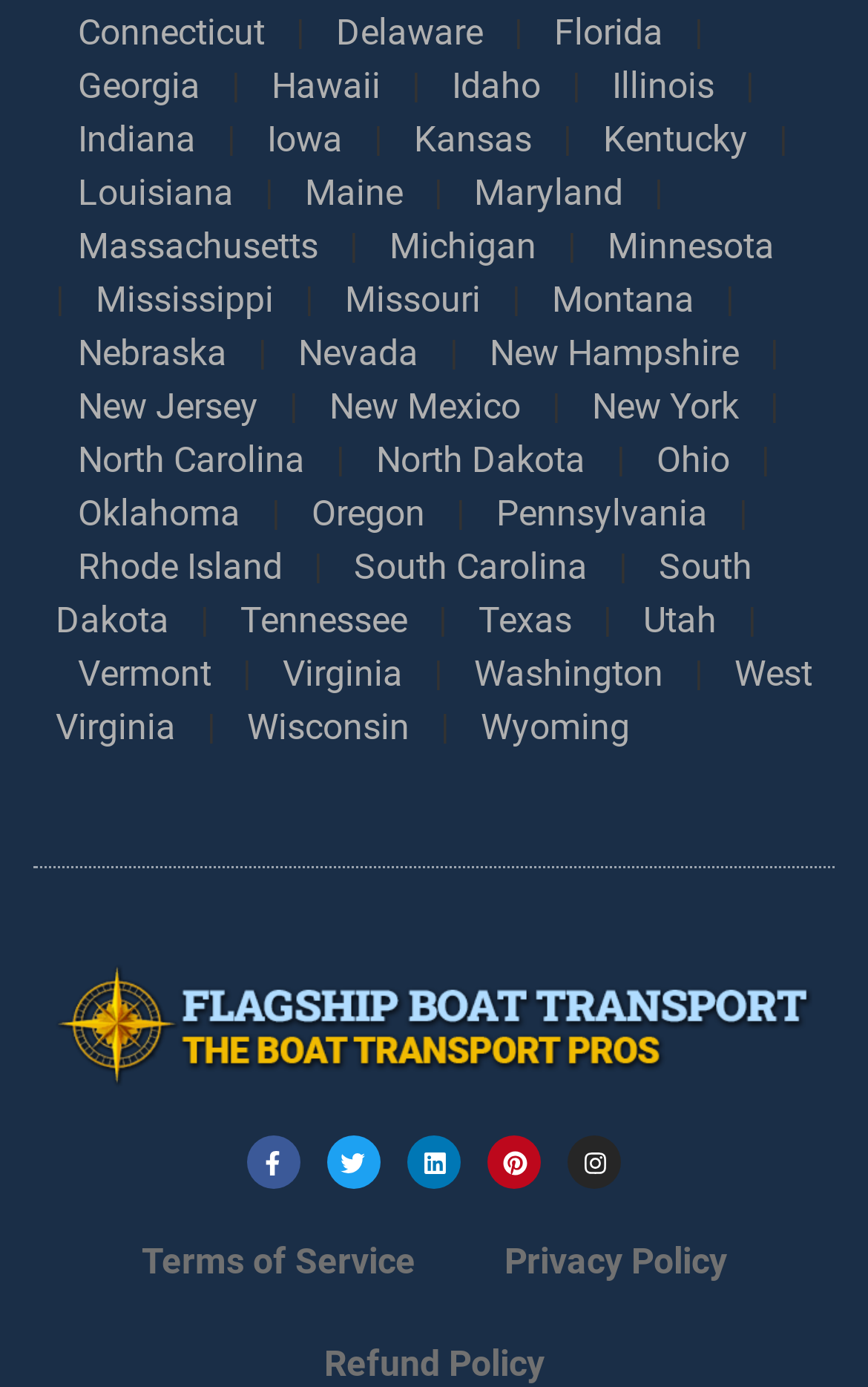Kindly provide the bounding box coordinates of the section you need to click on to fulfill the given instruction: "Read Terms of Service".

[0.112, 0.874, 0.529, 0.948]